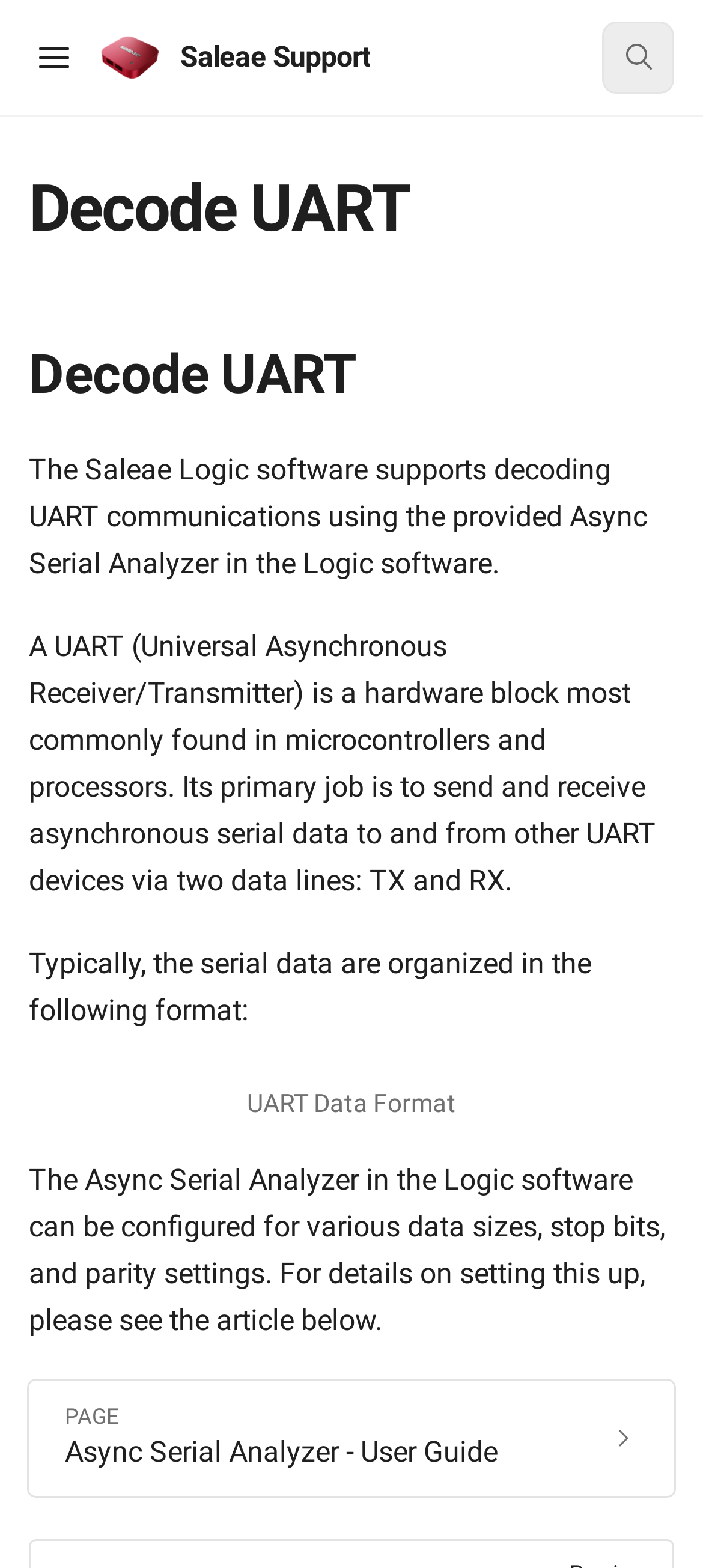What is the primary job of UART?
Using the image, answer in one word or phrase.

Send and receive serial data